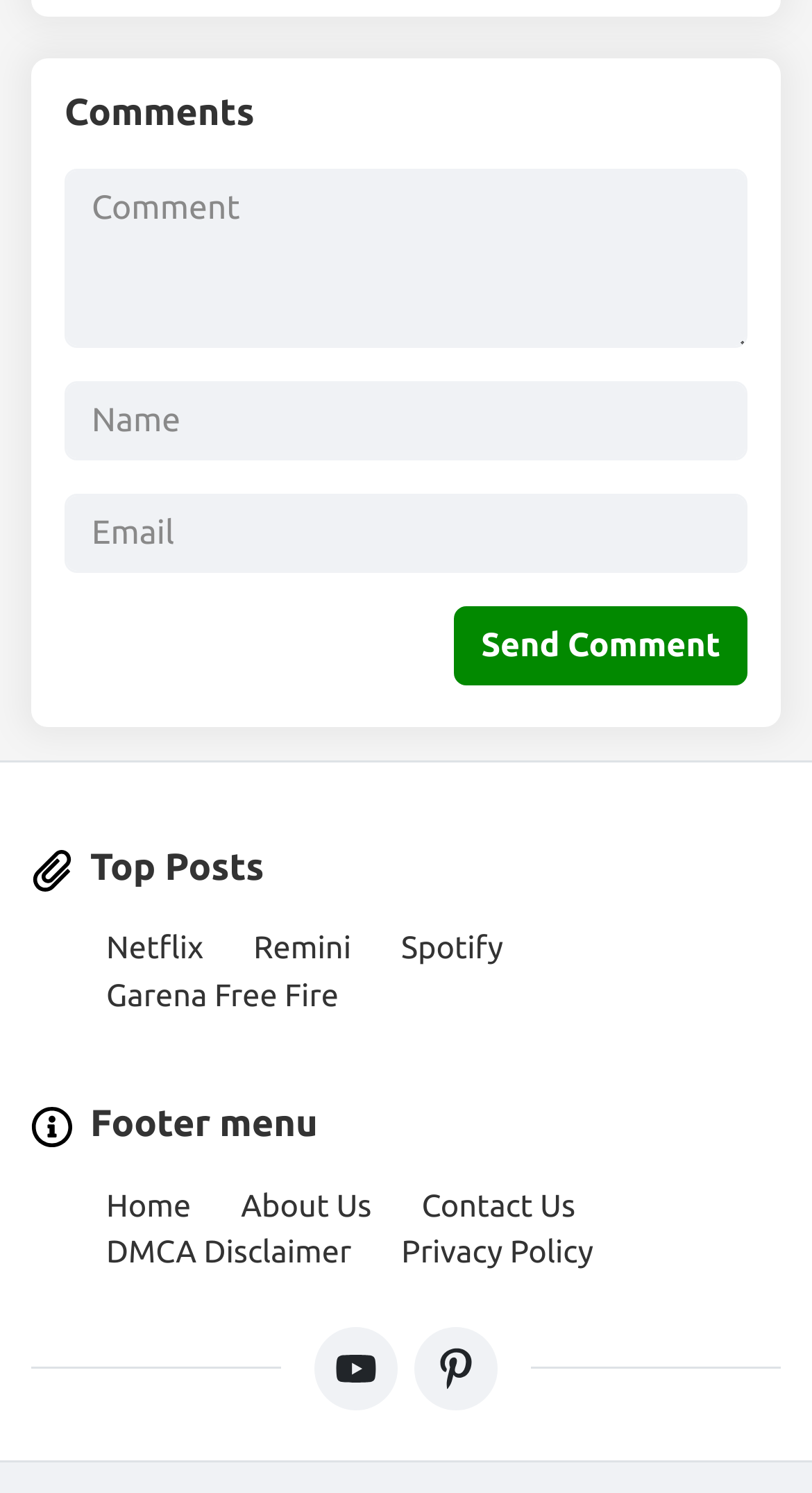Please specify the bounding box coordinates of the region to click in order to perform the following instruction: "Explore more wall mount power adapters".

None